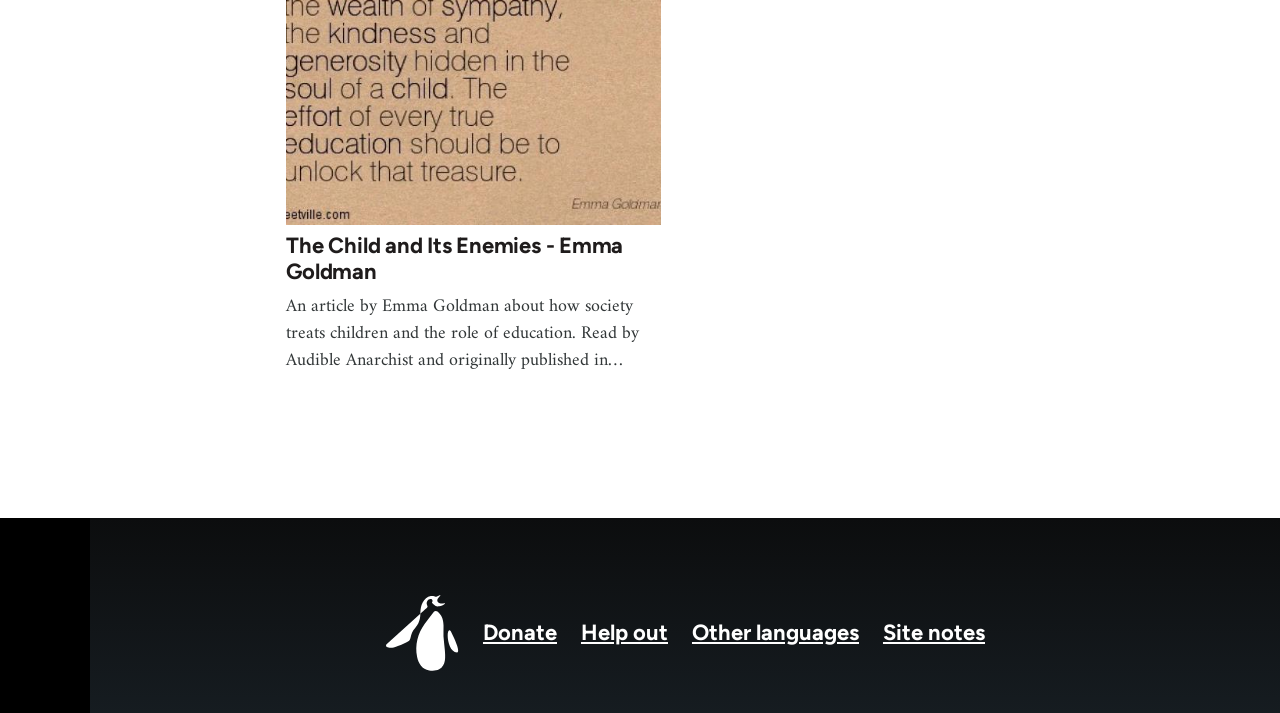What is the title of the article?
Can you provide an in-depth and detailed response to the question?

The title of the article can be found in the heading element with bounding box coordinates [0.224, 0.327, 0.516, 0.4], which is 'The Child and Its Enemies - Emma Goldman'.